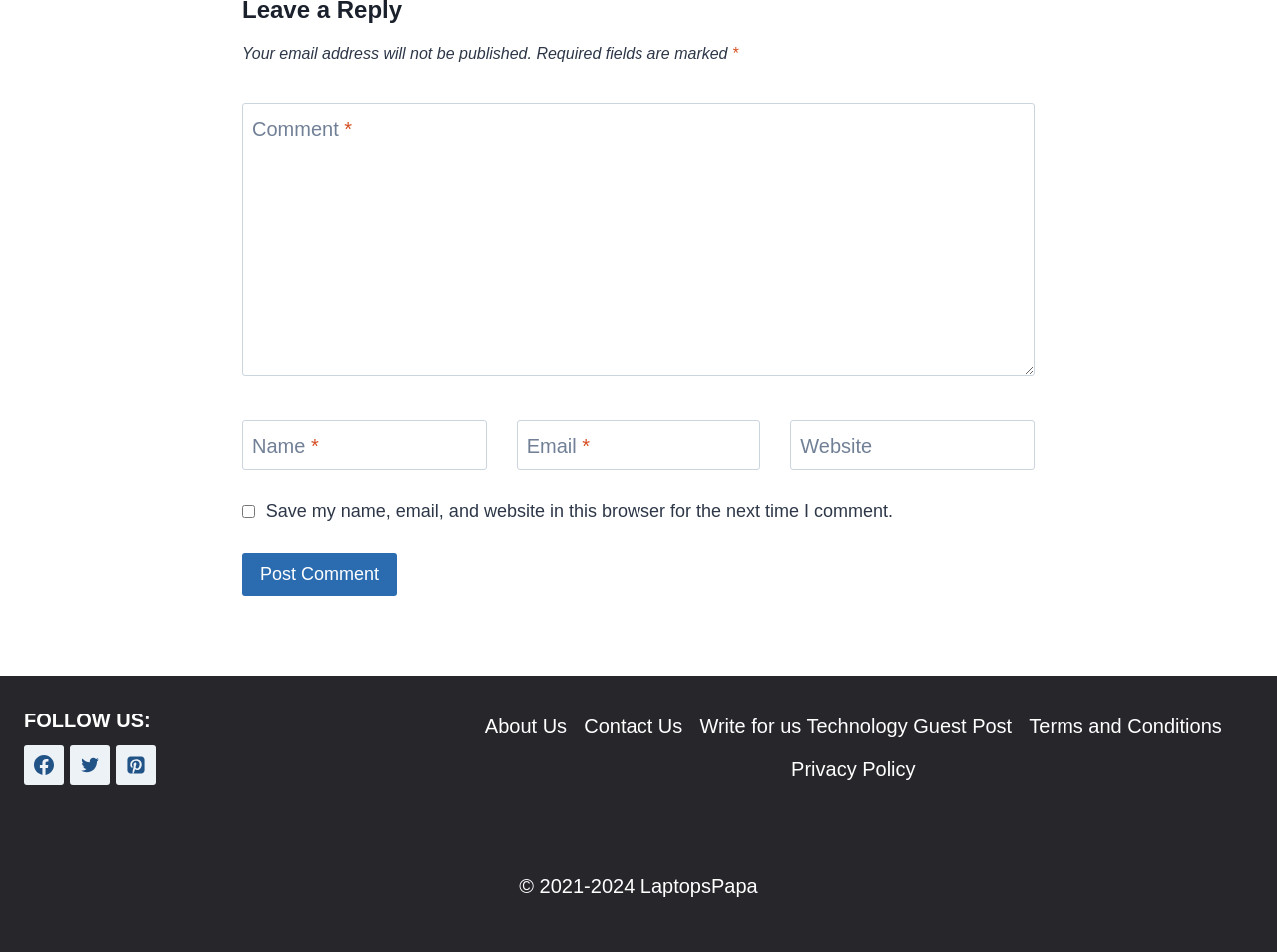Locate the bounding box coordinates of the element I should click to achieve the following instruction: "Enter your comment".

[0.19, 0.108, 0.81, 0.395]